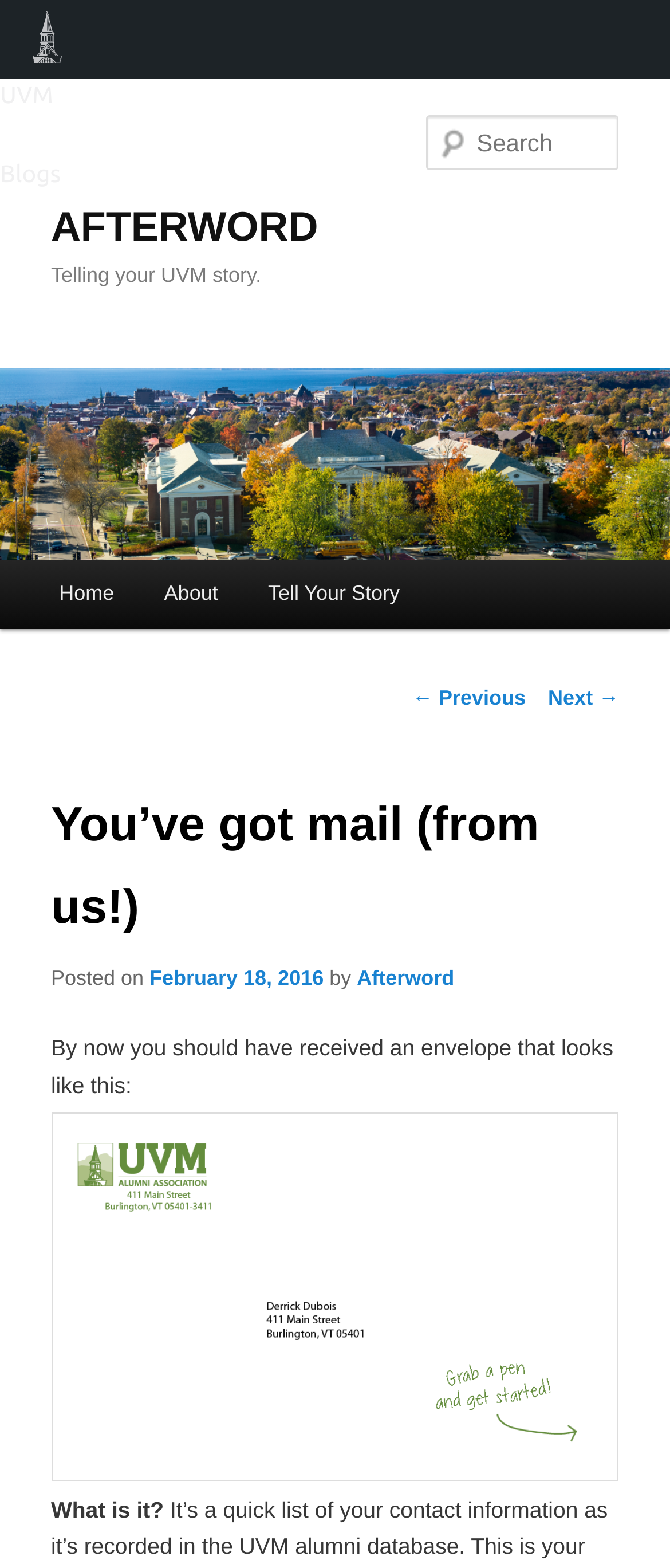Specify the bounding box coordinates of the area to click in order to follow the given instruction: "View the AFTERWORD page."

[0.076, 0.13, 0.475, 0.16]